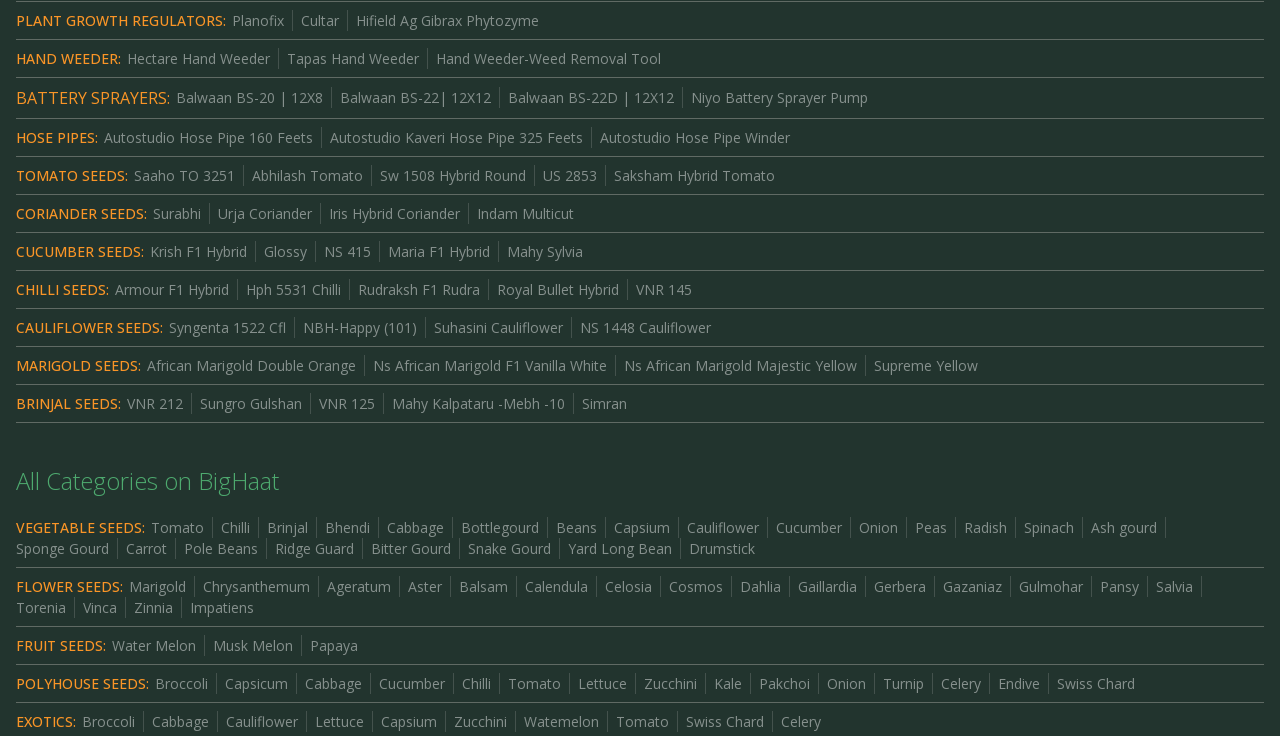How many links are there under 'BATTERY SPRAYERS'?
Examine the screenshot and reply with a single word or phrase.

4